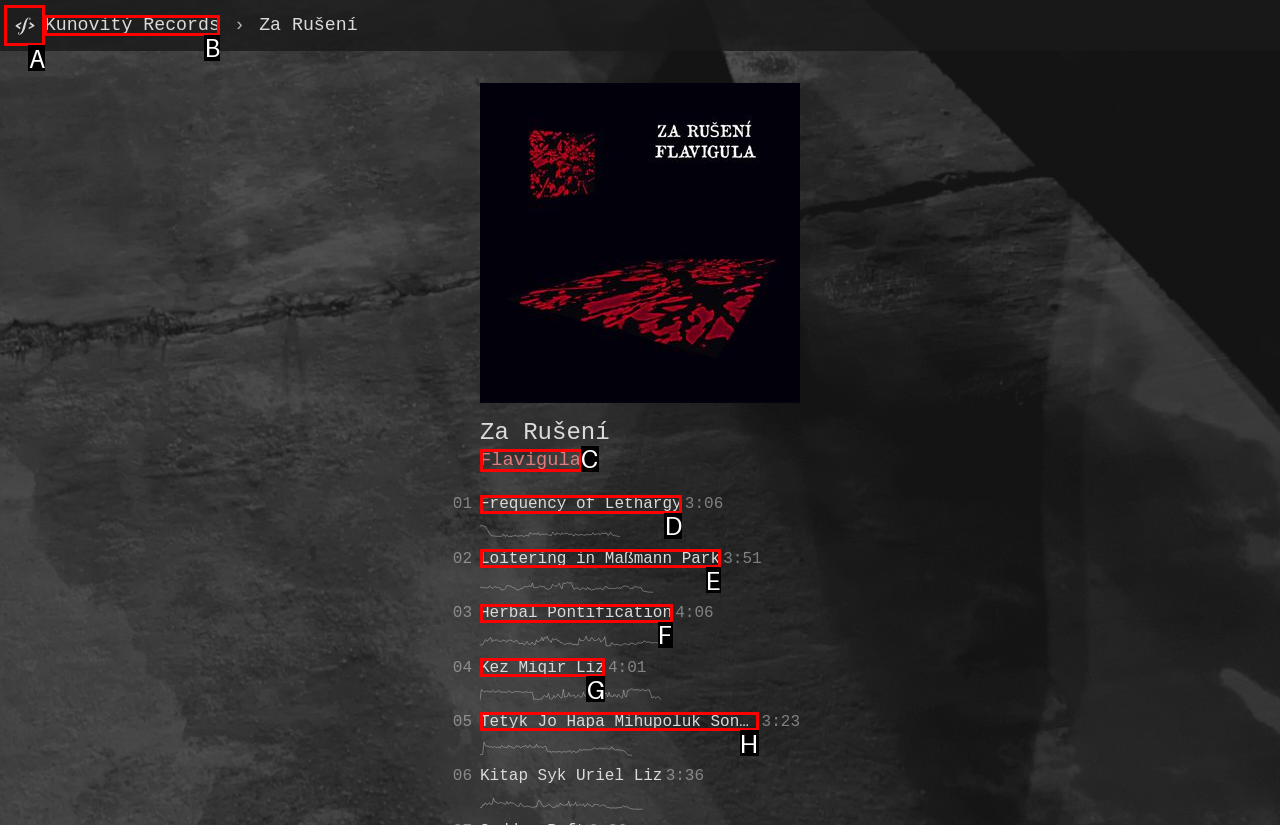From the options shown in the screenshot, tell me which lettered element I need to click to complete the task: Go to Flavigula.

C